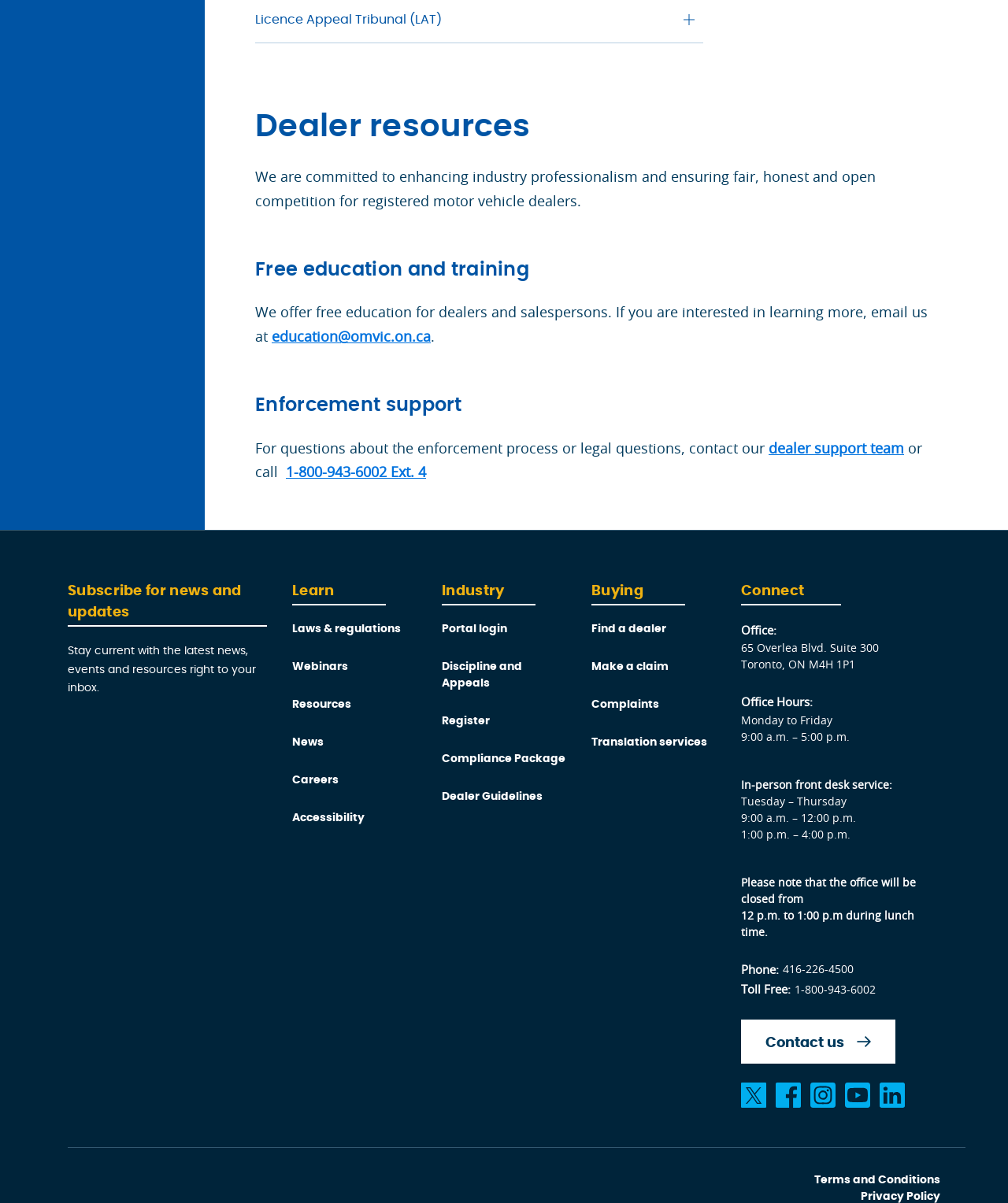What are the office hours of the OMVIC office?
Using the visual information from the image, give a one-word or short-phrase answer.

Monday to Friday, 9:00 a.m. – 5:00 p.m.